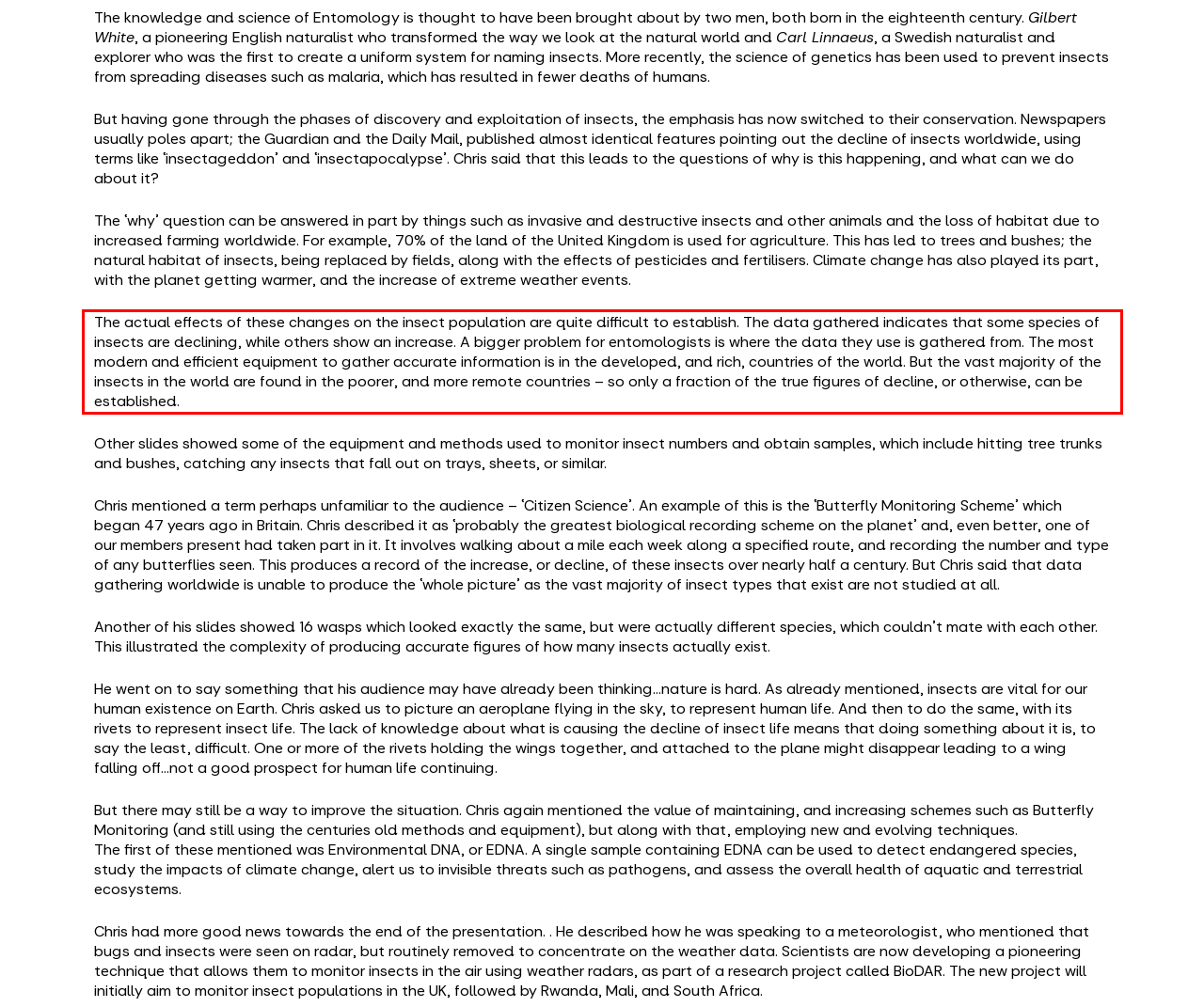You have a webpage screenshot with a red rectangle surrounding a UI element. Extract the text content from within this red bounding box.

The actual effects of these changes on the insect population are quite difficult to establish. The data gathered indicates that some species of insects are declining, while others show an increase. A bigger problem for entomologists is where the data they use is gathered from. The most modern and efficient equipment to gather accurate information is in the developed, and rich, countries of the world. But the vast majority of the insects in the world are found in the poorer, and more remote countries – so only a fraction of the true figures of decline, or otherwise, can be established.